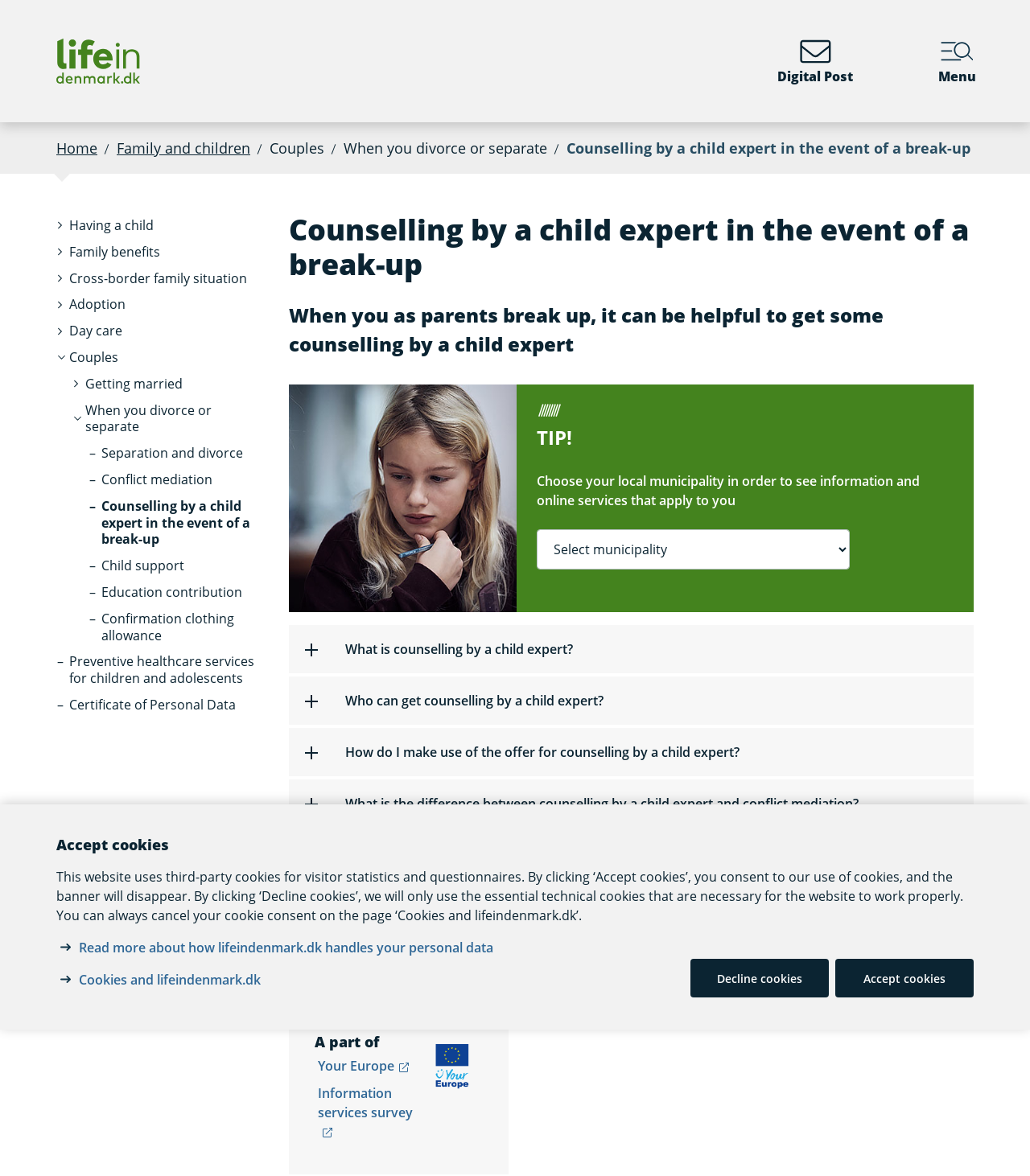Determine the bounding box coordinates of the clickable region to carry out the instruction: "Select a municipality".

[0.521, 0.45, 0.825, 0.485]